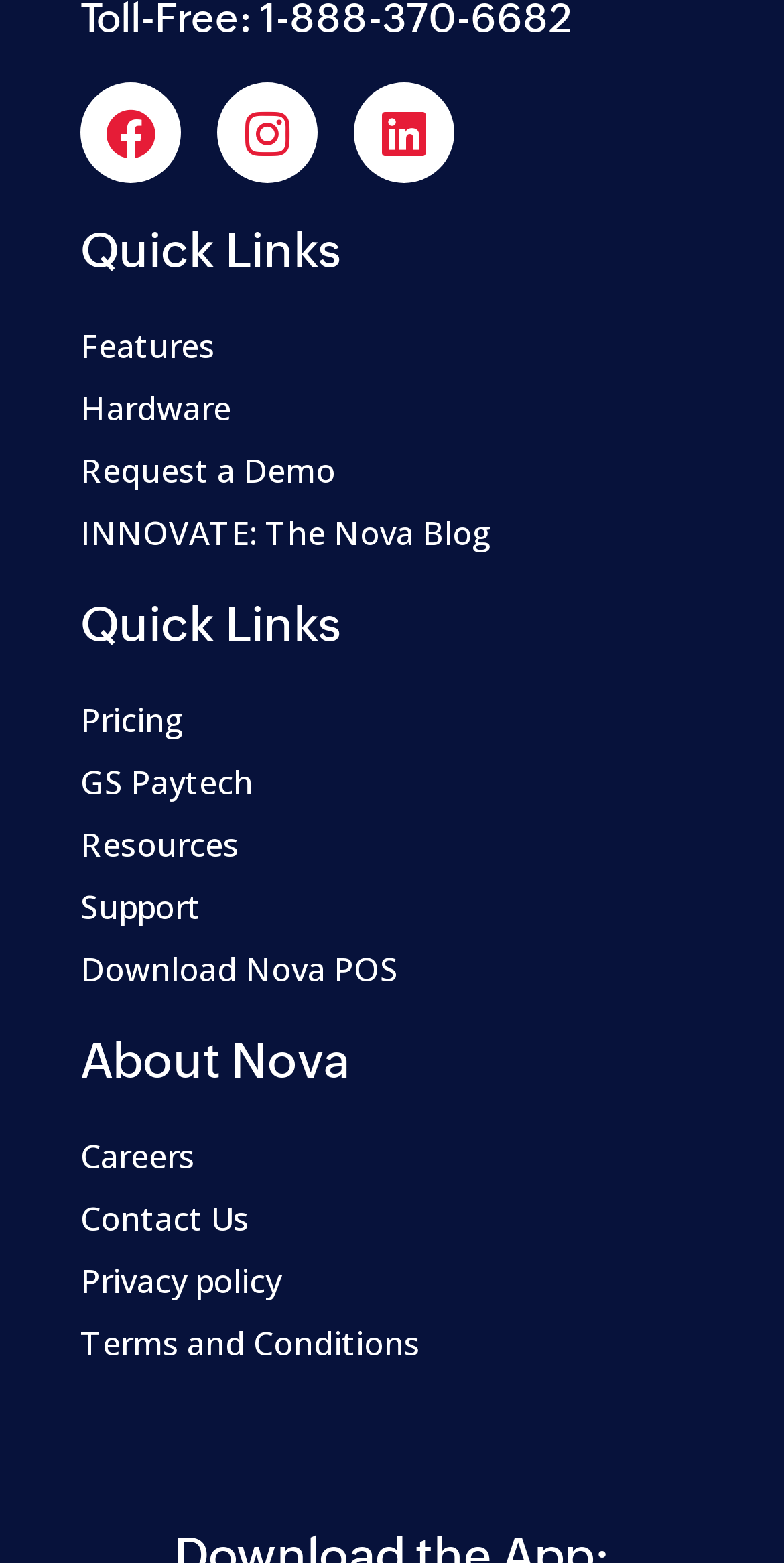Identify and provide the bounding box for the element described by: "INNOVATE: The Nova Blog".

[0.103, 0.325, 0.897, 0.356]